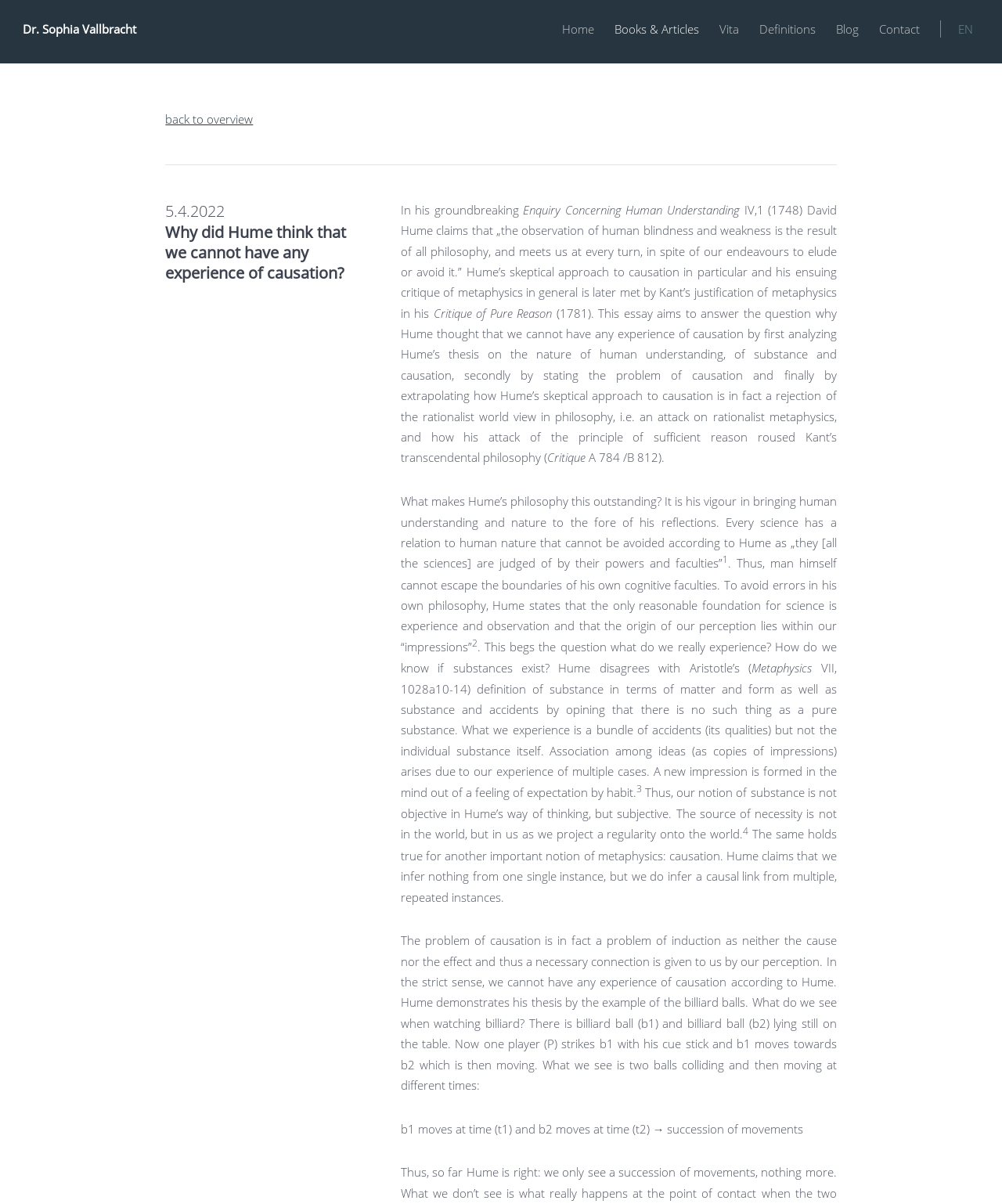Can you specify the bounding box coordinates of the area that needs to be clicked to fulfill the following instruction: "Click on the 'Definitions' link"?

[0.758, 0.017, 0.814, 0.031]